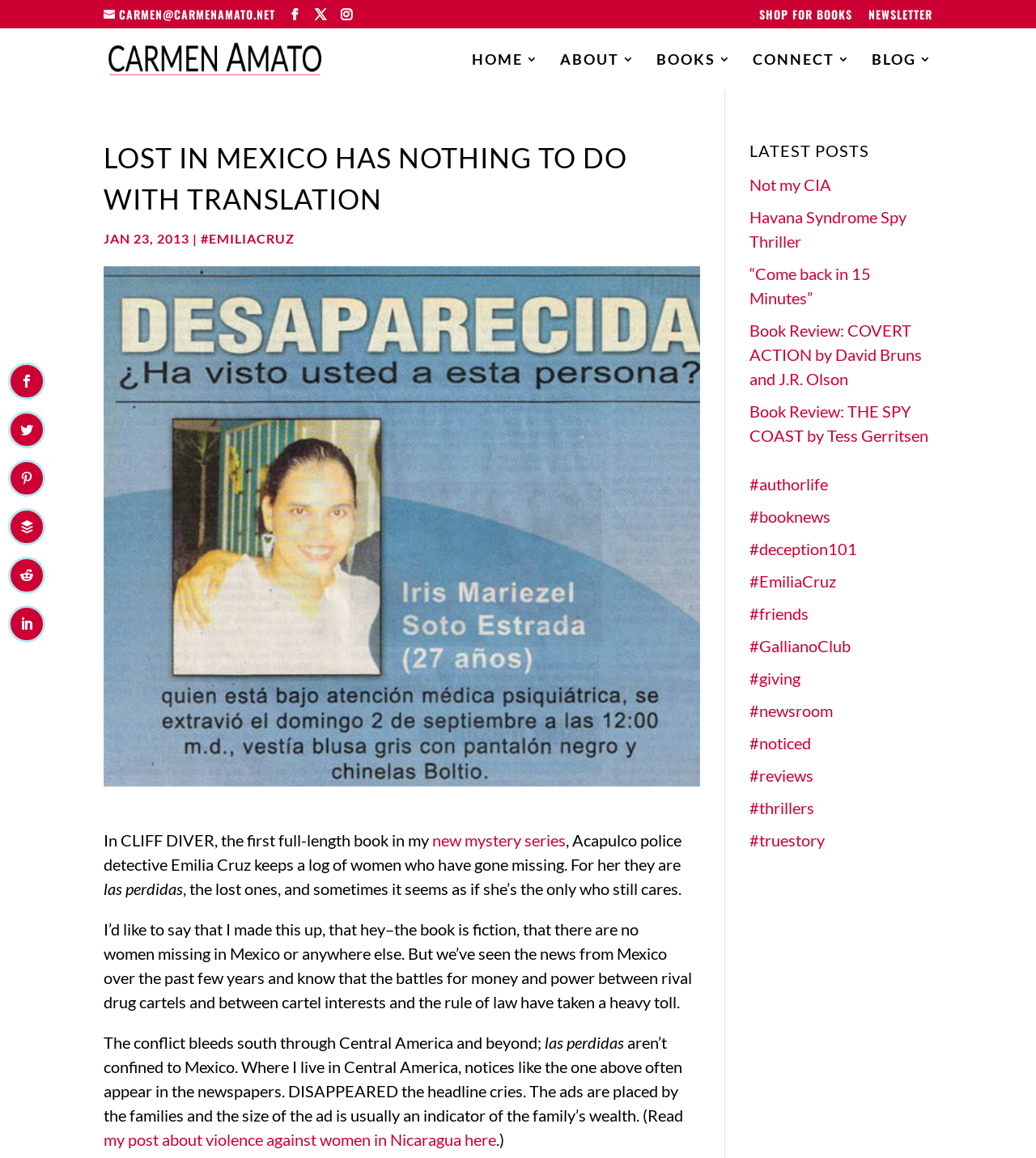Find the bounding box coordinates of the clickable region needed to perform the following instruction: "Subscribe to the newsletter". The coordinates should be provided as four float numbers between 0 and 1, i.e., [left, top, right, bottom].

[0.838, 0.007, 0.9, 0.024]